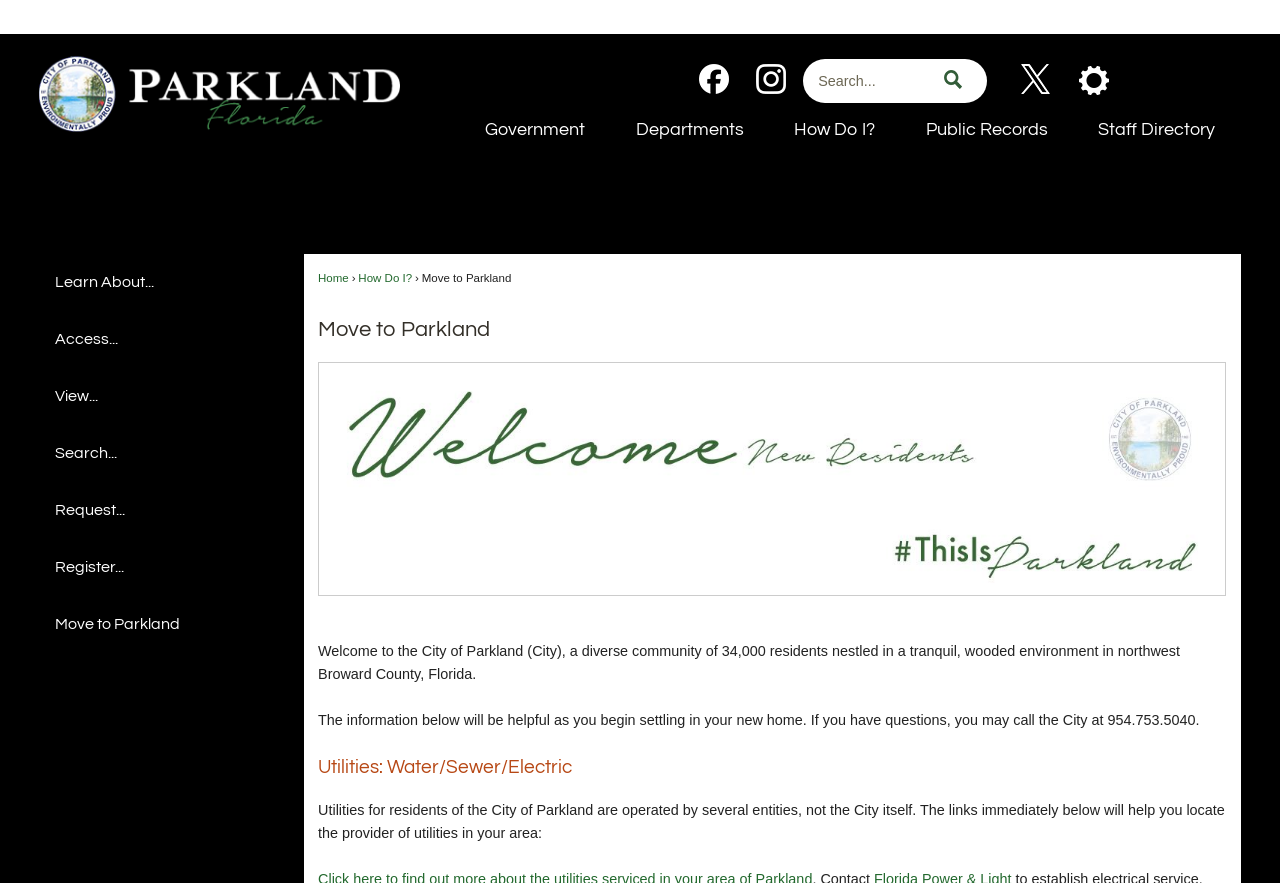Answer the question in one word or a short phrase:
What is the city's phone number?

954.753.5040